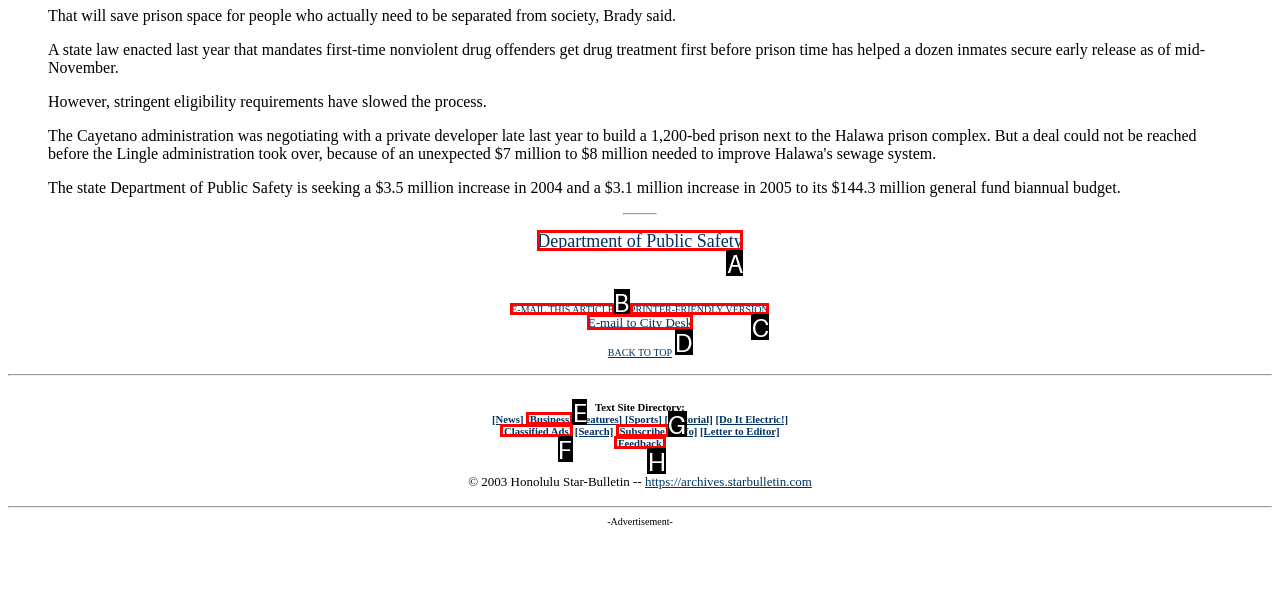Which HTML element should be clicked to complete the following task: Email this article?
Answer with the letter corresponding to the correct choice.

B